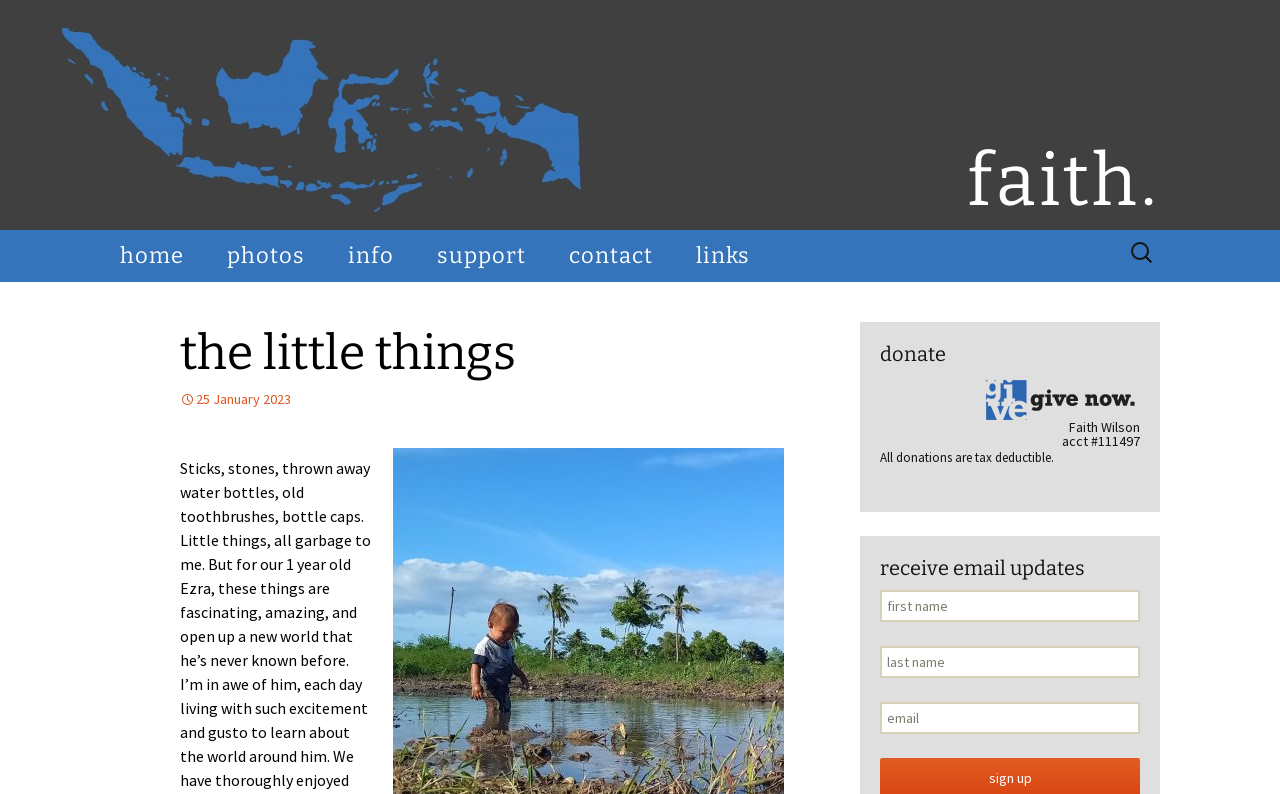Can you pinpoint the bounding box coordinates for the clickable element required for this instruction: "click on the 'home' link"? The coordinates should be four float numbers between 0 and 1, i.e., [left, top, right, bottom].

[0.078, 0.29, 0.159, 0.355]